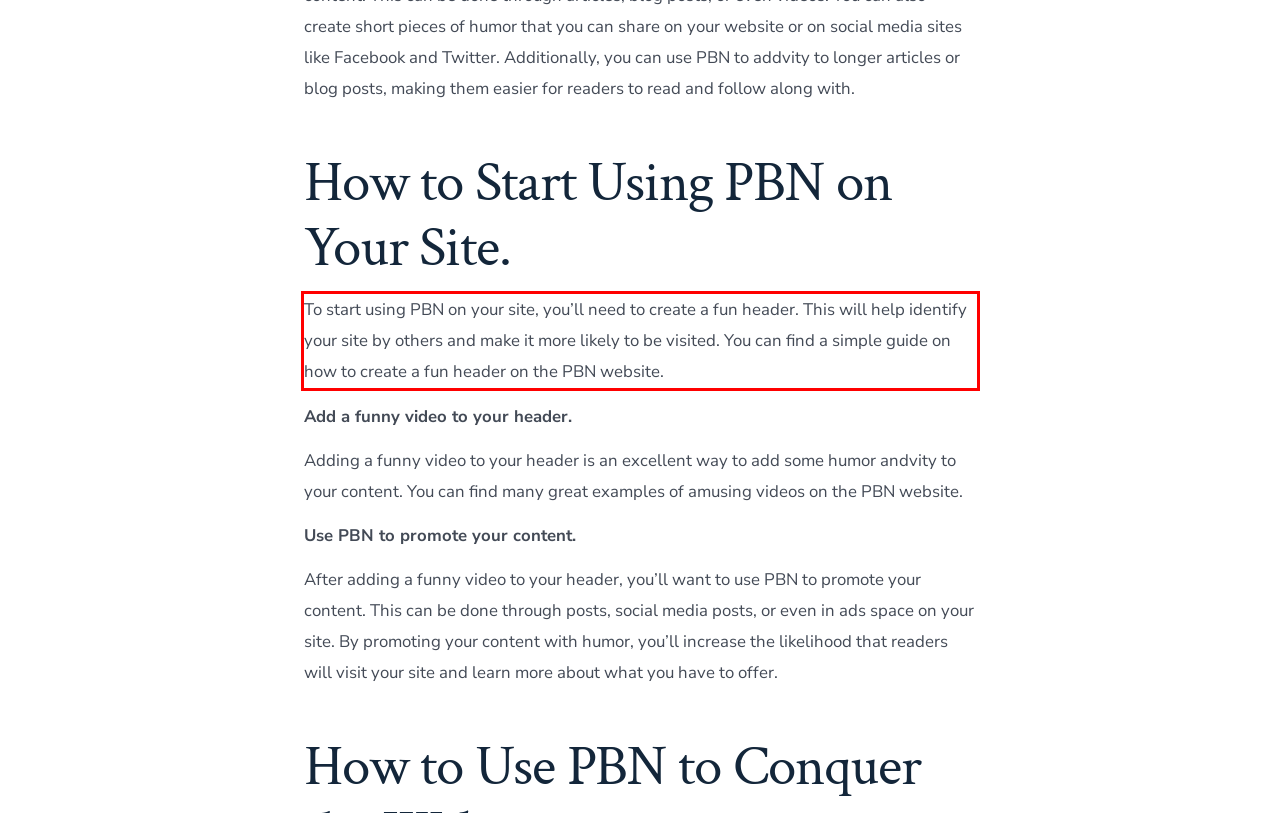Please identify and extract the text content from the UI element encased in a red bounding box on the provided webpage screenshot.

To start using PBN on your site, you’ll need to create a fun header. This will help identify your site by others and make it more likely to be visited. You can find a simple guide on how to create a fun header on the PBN website.